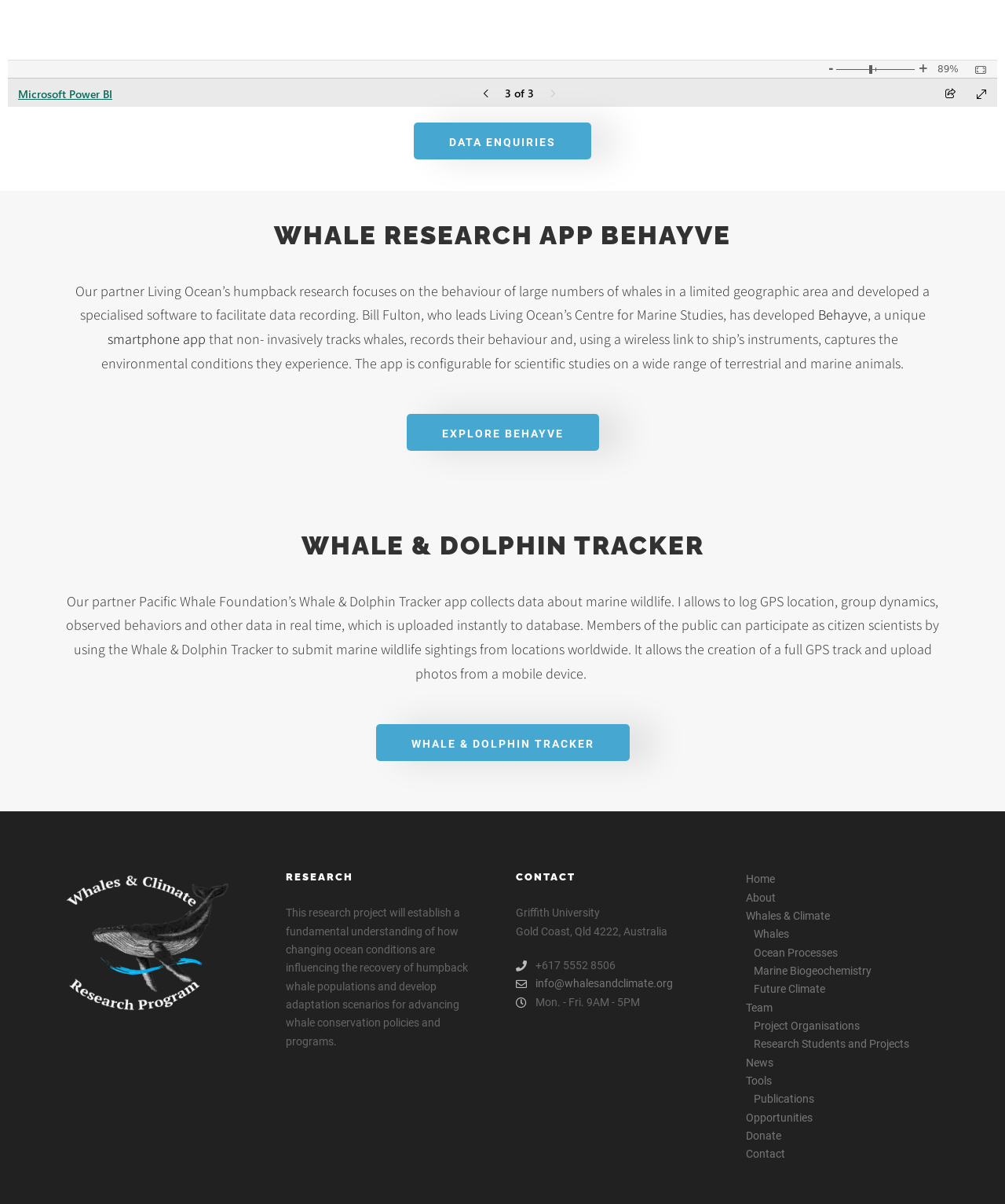Given the element description Project Organisations, identify the bounding box coordinates for the UI element on the webpage screenshot. The format should be (top-left x, top-left y, bottom-right x, bottom-right y), with values between 0 and 1.

[0.742, 0.845, 0.943, 0.86]